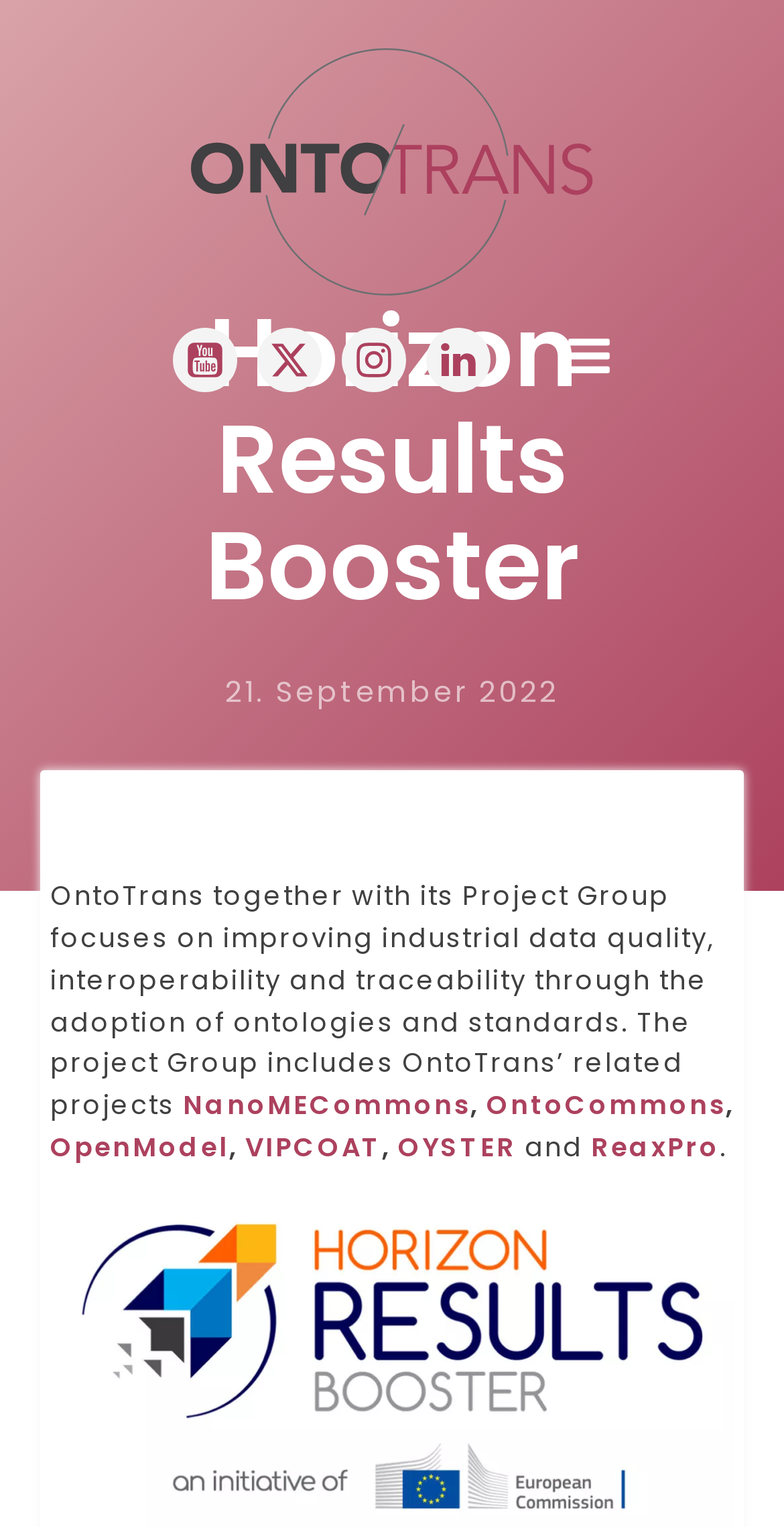How many social media links are present on the webpage?
Look at the image and respond with a one-word or short-phrase answer.

4